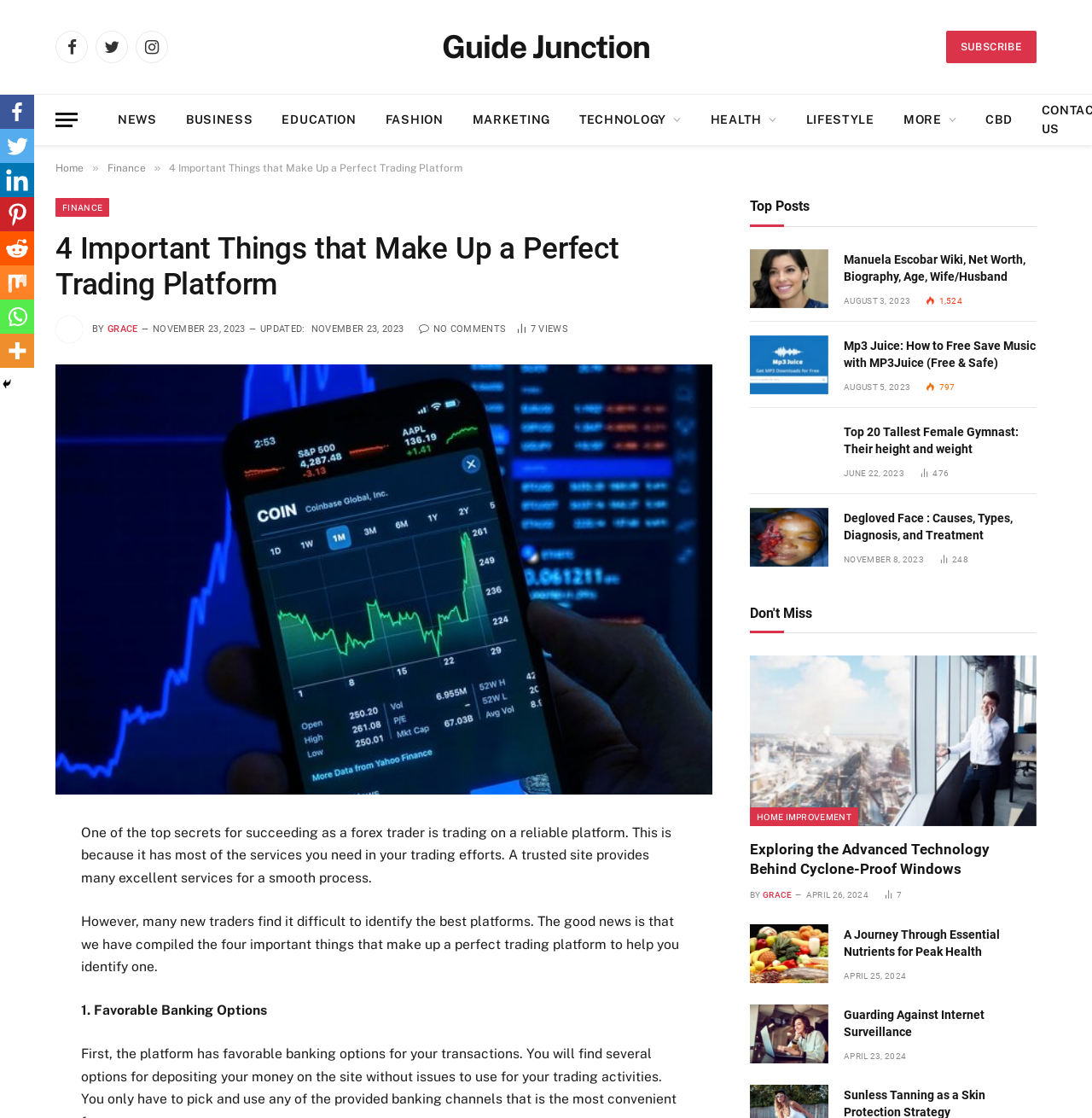Offer a meticulous caption that includes all visible features of the webpage.

This webpage is about a guide to trading platforms, specifically discussing the essential features of a perfect trading platform. At the top, there are social media links, including Facebook, Twitter, and Instagram, aligned horizontally. Below them, there is a menu button and a "Subscribe" link. 

On the left side, there is a vertical navigation menu with various categories, such as "NEWS", "BUSINESS", "EDUCATION", and more. 

The main content of the webpage is an article titled "4 Important Things that Make Up a Perfect Trading Platform". The article is written by "GRACE" and was updated on November 23, 2023. It has 7 article views and no comments. 

The article begins with an introduction, explaining the importance of a reliable trading platform for forex traders. It then lists four essential things to look for in a perfect trading platform, with the first point being "Favorable Banking Options". 

On the right side of the webpage, there is a section titled "Top Posts" with three articles listed. Each article has a title, an image, and the number of article views. The articles are about Manuela Escobar's wiki, Mp3Juice, and the tallest female gymnasts. 

At the bottom of the webpage, there are more social media links, including Facebook, Twitter, LinkedIn, and more.